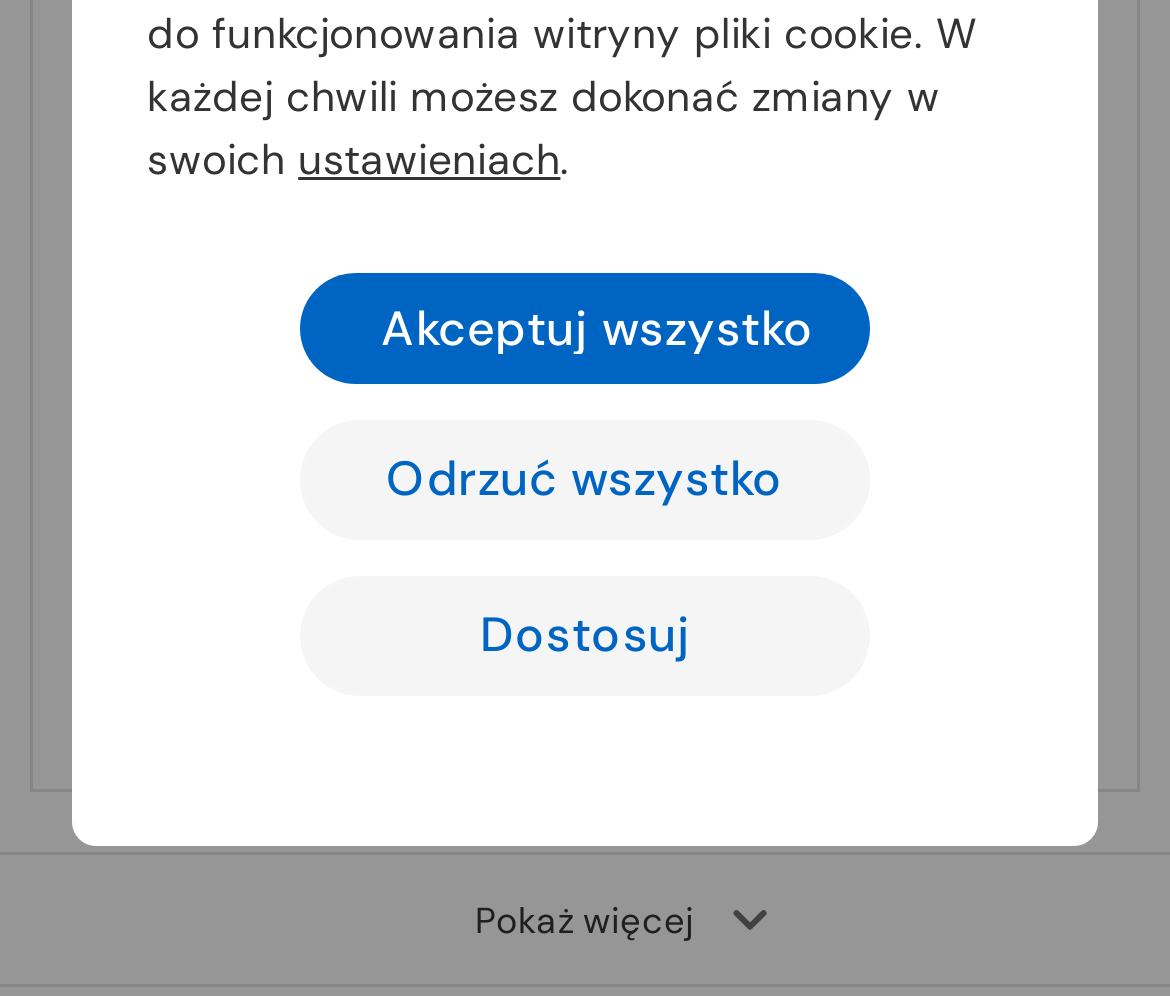Identify the bounding box coordinates for the UI element described by the following text: "decorative object". Provide the coordinates as four float numbers between 0 and 1, in the format [left, top, right, bottom].

[0.4, 0.605, 0.701, 0.659]